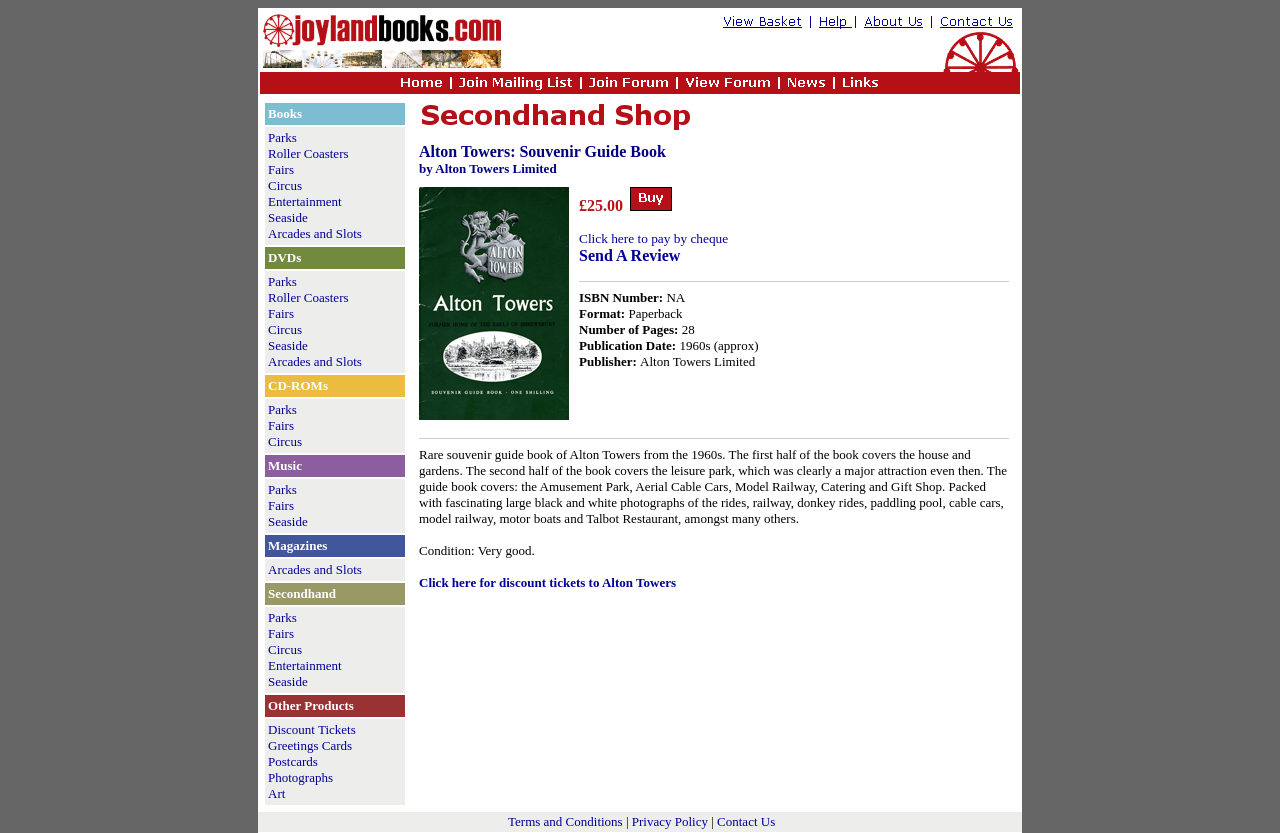Can you pinpoint the bounding box coordinates for the clickable element required for this instruction: "Click on DVDs"? The coordinates should be four float numbers between 0 and 1, i.e., [left, top, right, bottom].

[0.209, 0.3, 0.235, 0.318]